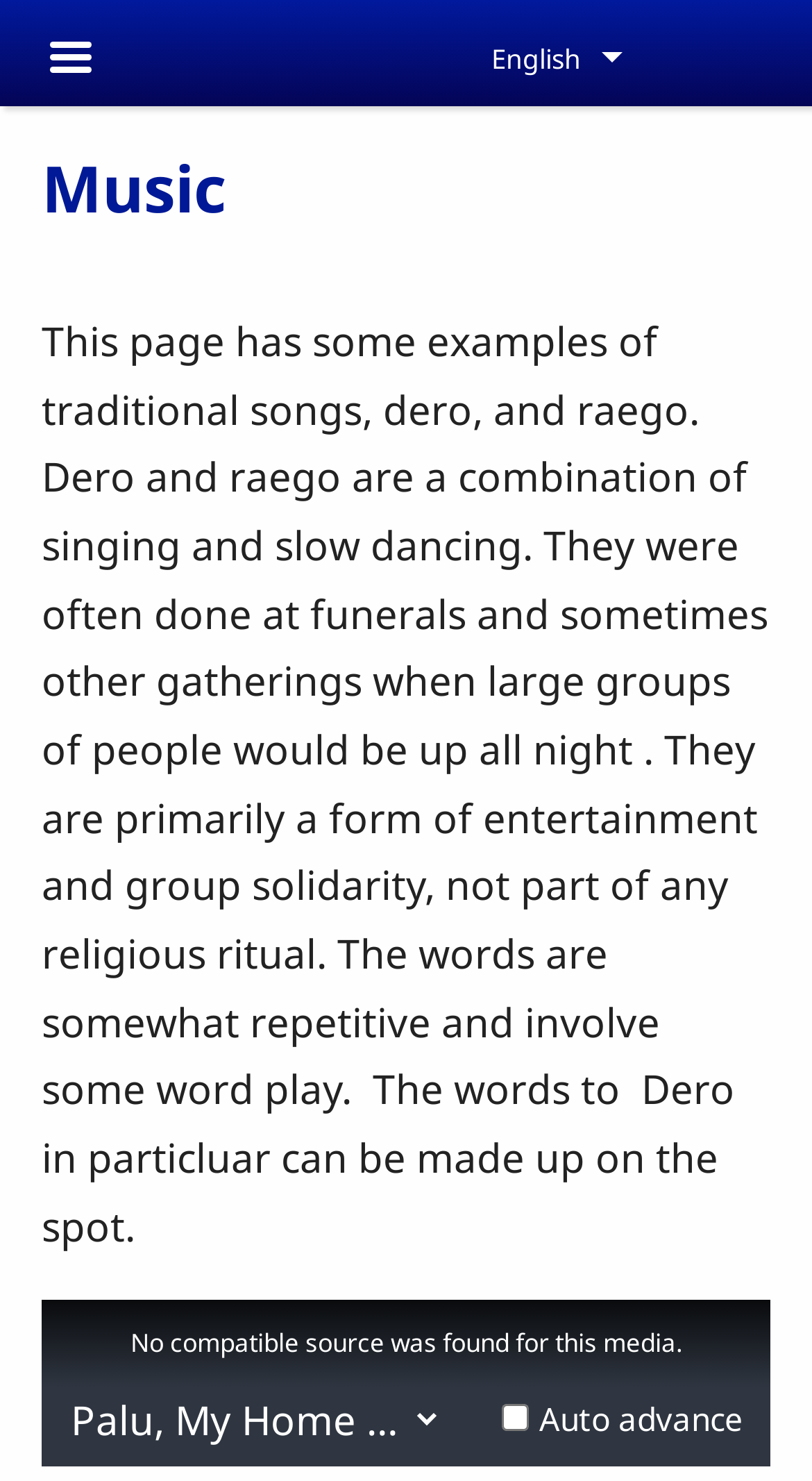What is the content of the modal window?
Using the information presented in the image, please offer a detailed response to the question.

The modal window is a child element of the audio player region, and it contains a document with a StaticText element that displays the message 'No compatible source was found for this media.'